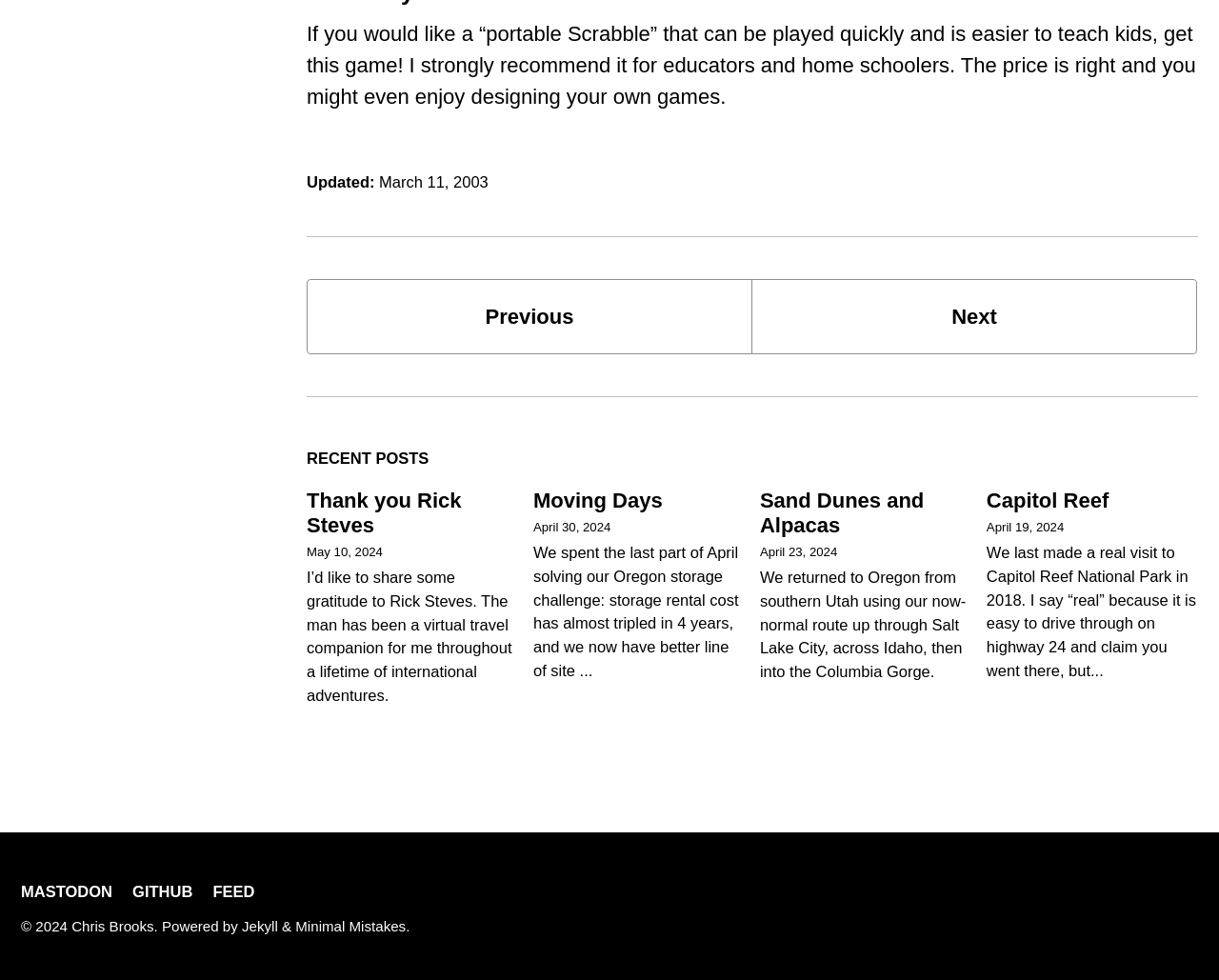What is the name of the author of this webpage?
Answer the question with a detailed and thorough explanation.

I found the copyright information at the bottom of the webpage, which states '© 2024 Chris Brooks'. This suggests that Chris Brooks is the author of the webpage.